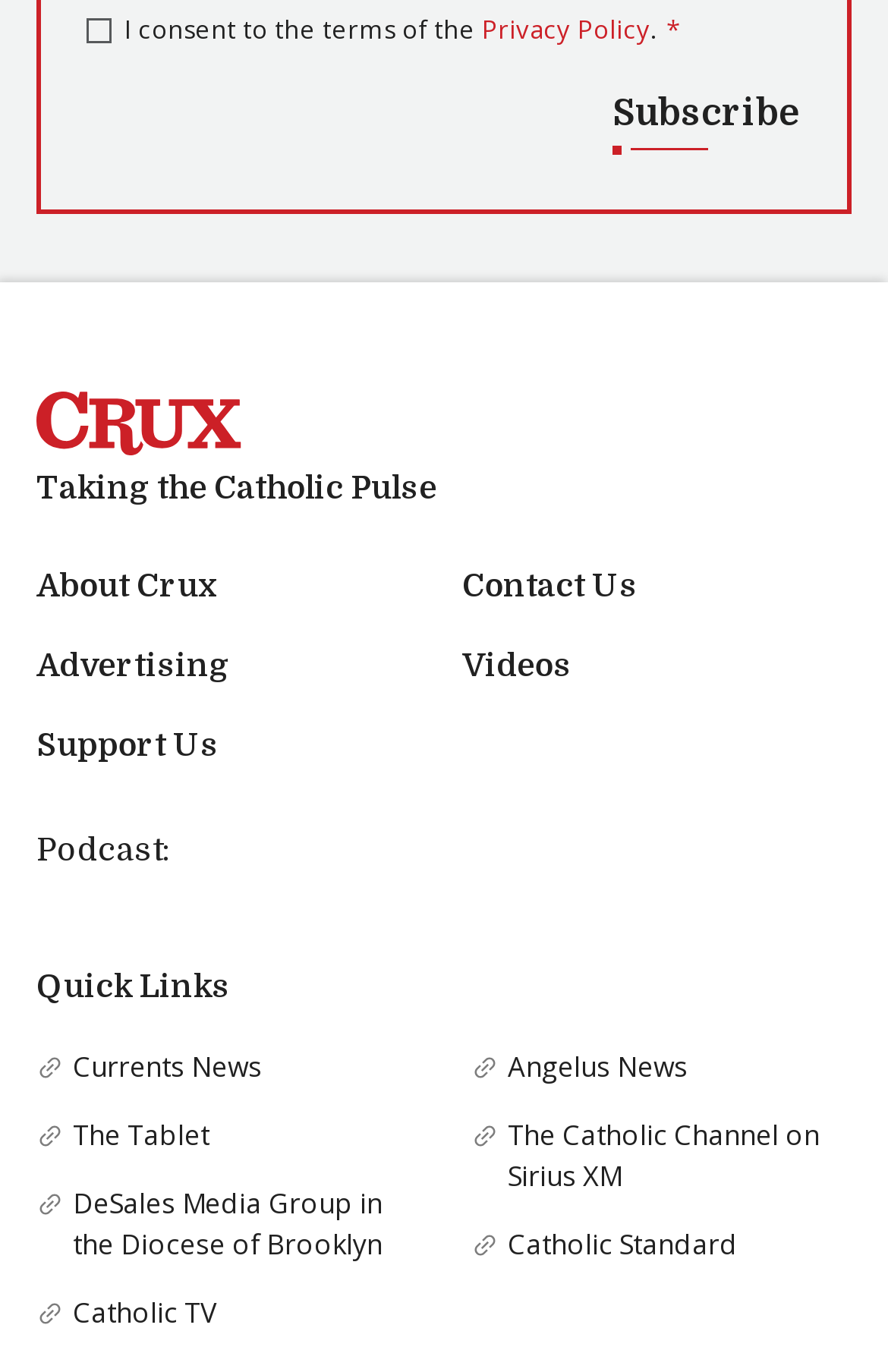Specify the bounding box coordinates of the area that needs to be clicked to achieve the following instruction: "Listen to the podcast on Apple Podcasts".

[0.231, 0.602, 0.292, 0.636]